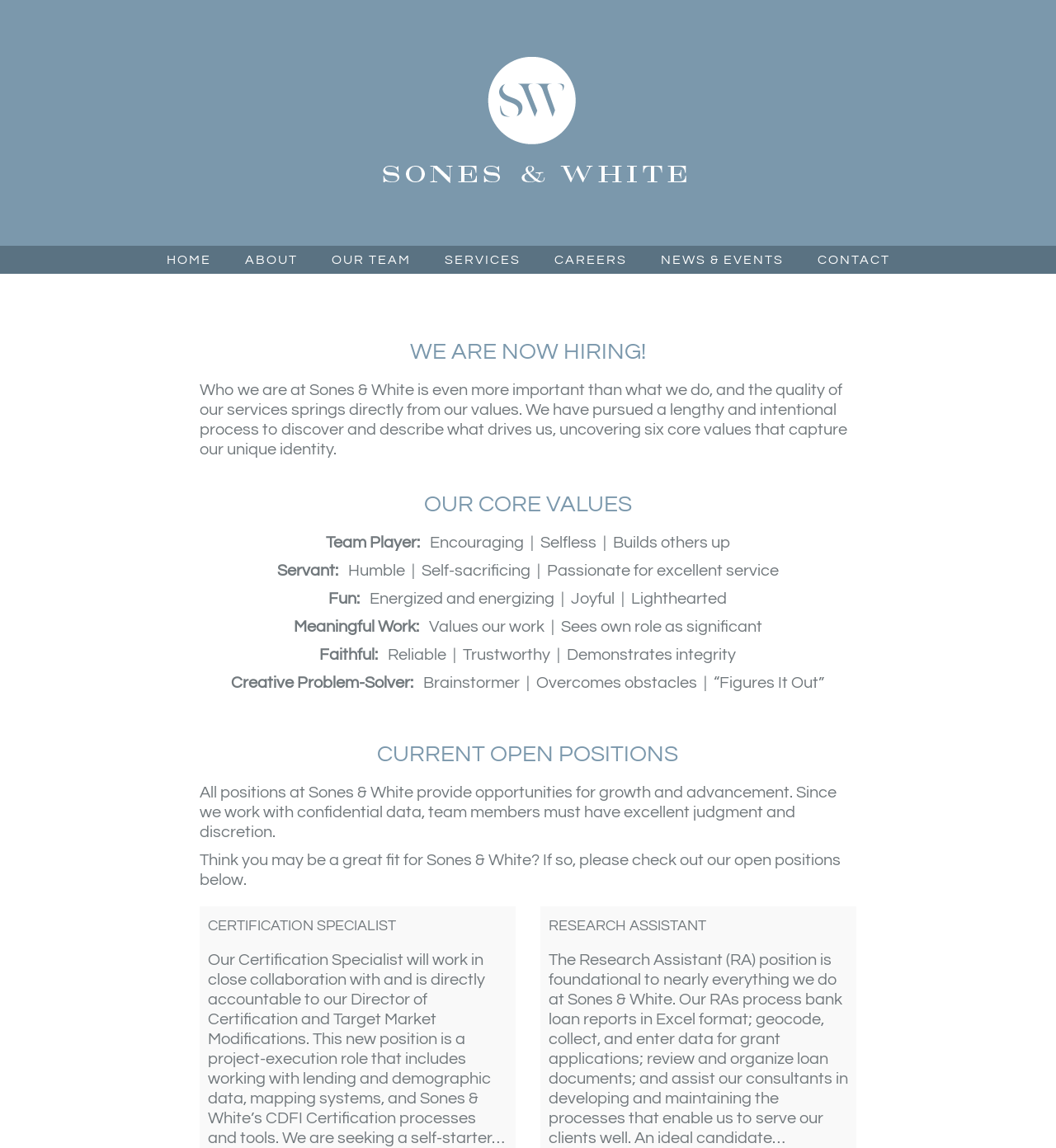What are the current open positions? Based on the screenshot, please respond with a single word or phrase.

CERTIFICATION SPECIALIST, RESEARCH ASSISTANT